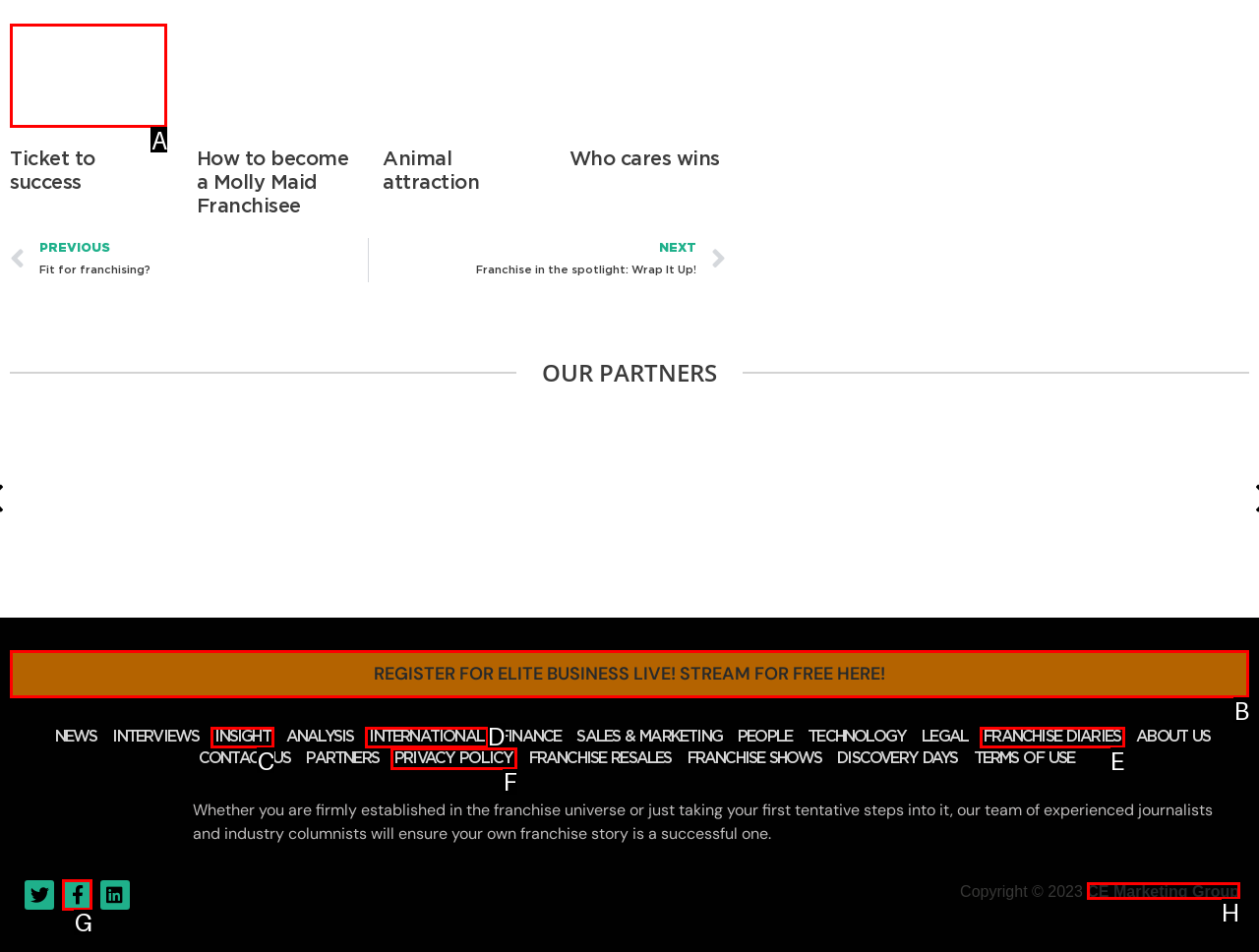From the given options, tell me which letter should be clicked to complete this task: Register for Elite Business Live!
Answer with the letter only.

B